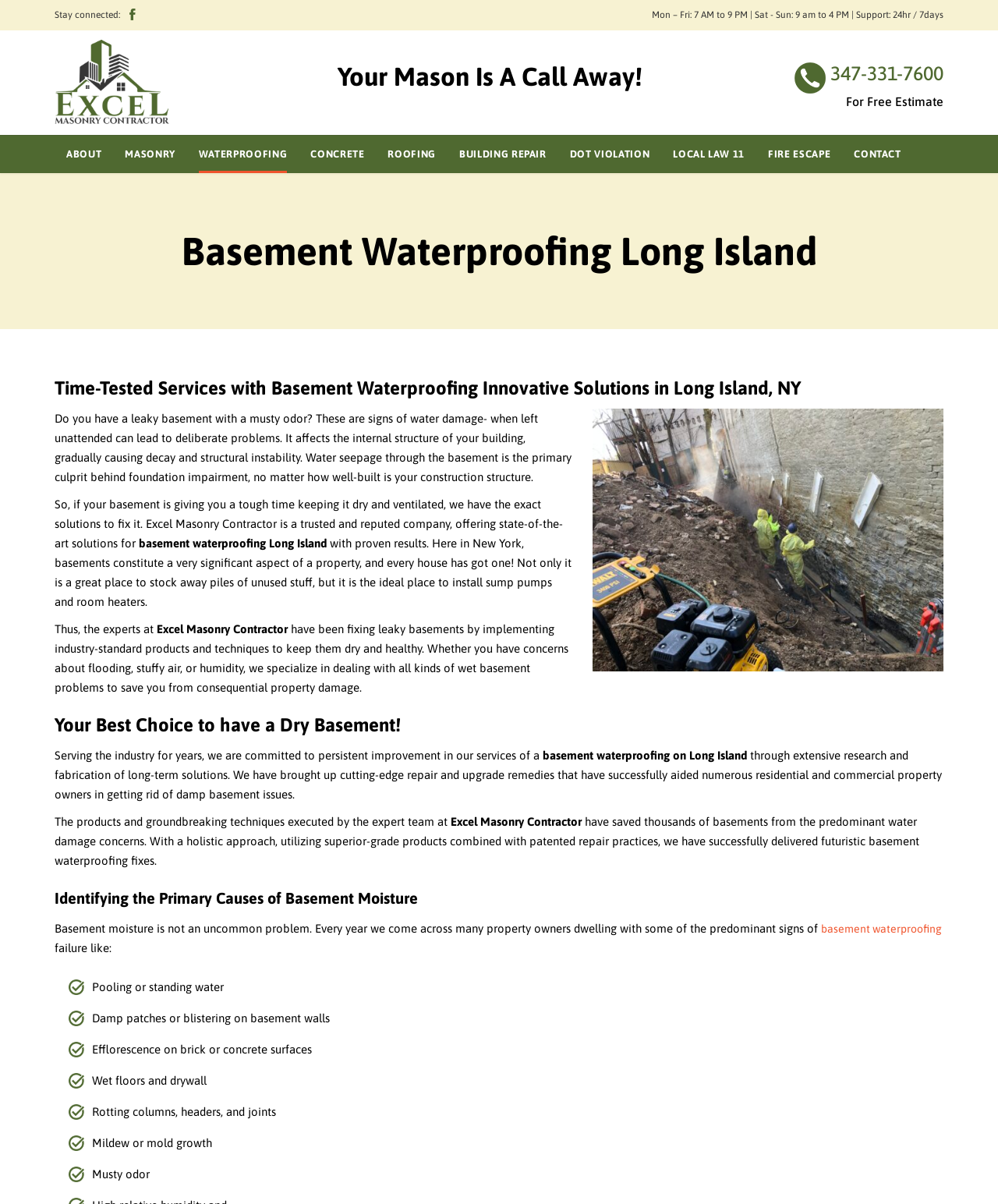Give a comprehensive overview of the webpage, including key elements.

This webpage is about Basement Waterproofing Long Island, a masonry contractor in New York. At the top, there is a layout table with a static text "Stay connected:" followed by a Facebook icon and a text describing the company's business hours. Below this, there is a layout table with a link to "Masonry Contractor NY" accompanied by an image.

The main content of the webpage is divided into sections. The first section has a heading "Basement Waterproofing Long Island" and an image. Below this, there is a paragraph of text describing the importance of basement waterproofing and the consequences of water damage. The text is followed by a call-to-action link "347-331-7600" with an image of a phone and a text "For Free Estimate".

The next section has a heading "Time-Tested Services with Basement Waterproofing Innovative Solutions in Long Island, NY" and several paragraphs of text describing the company's services and expertise in basement waterproofing. The text is interspersed with headings, such as "Your Best Choice to have a Dry Basement!" and "Identifying the Primary Causes of Basement Moisture".

The webpage also has a navigation menu with links to different sections, including "ABOUT", "MASONRY", "WATERPROOFING", "CONCRETE", "ROOFING", "BUILDING REPAIR", "DOT VIOLATION", "LOCAL LAW 11", "FIRE ESCAPE", and "CONTACT". At the bottom of the page, there is a static text with a Facebook icon.